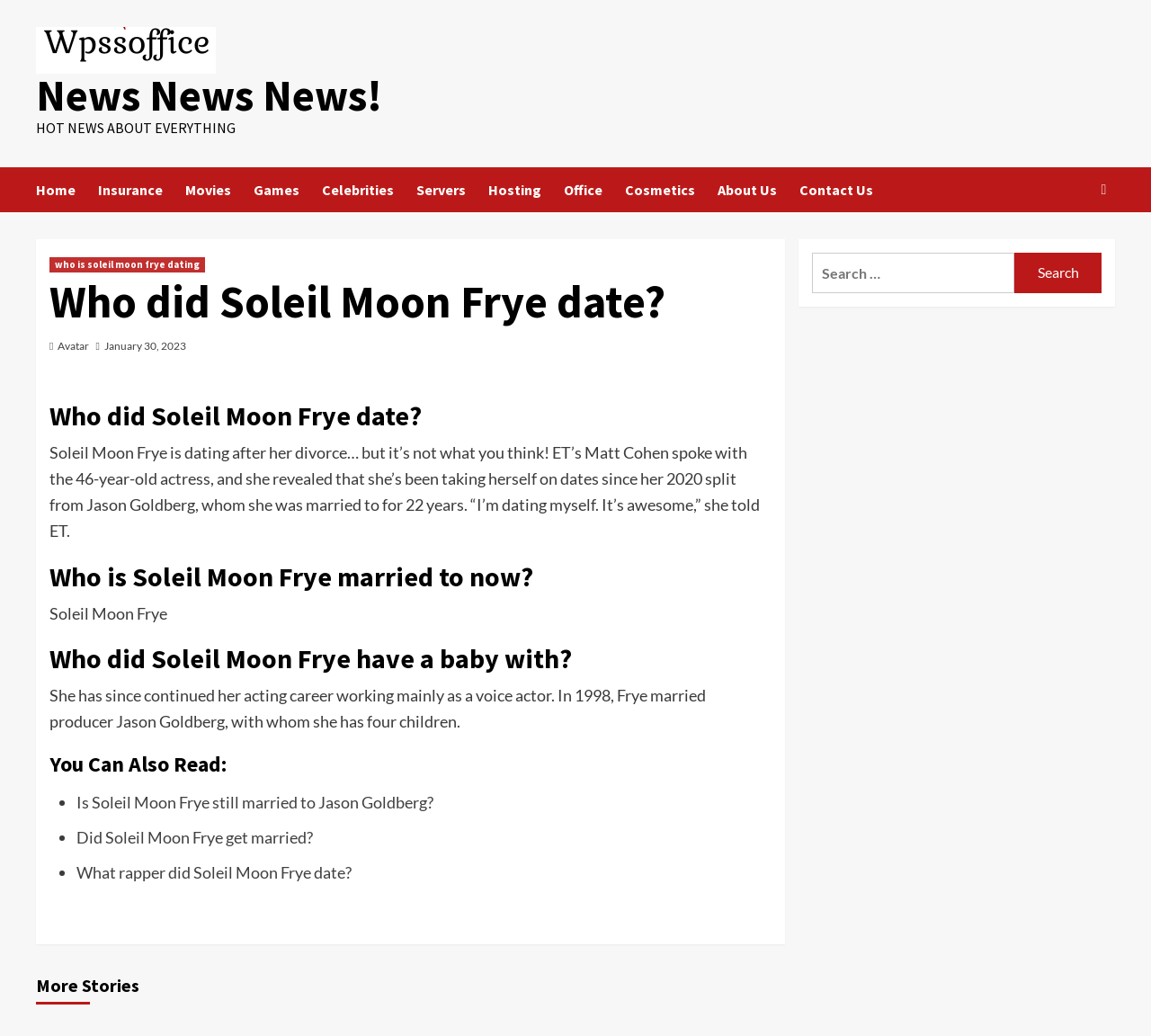Using the given element description, provide the bounding box coordinates (top-left x, top-left y, bottom-right x, bottom-right y) for the corresponding UI element in the screenshot: News News News!

[0.031, 0.066, 0.332, 0.118]